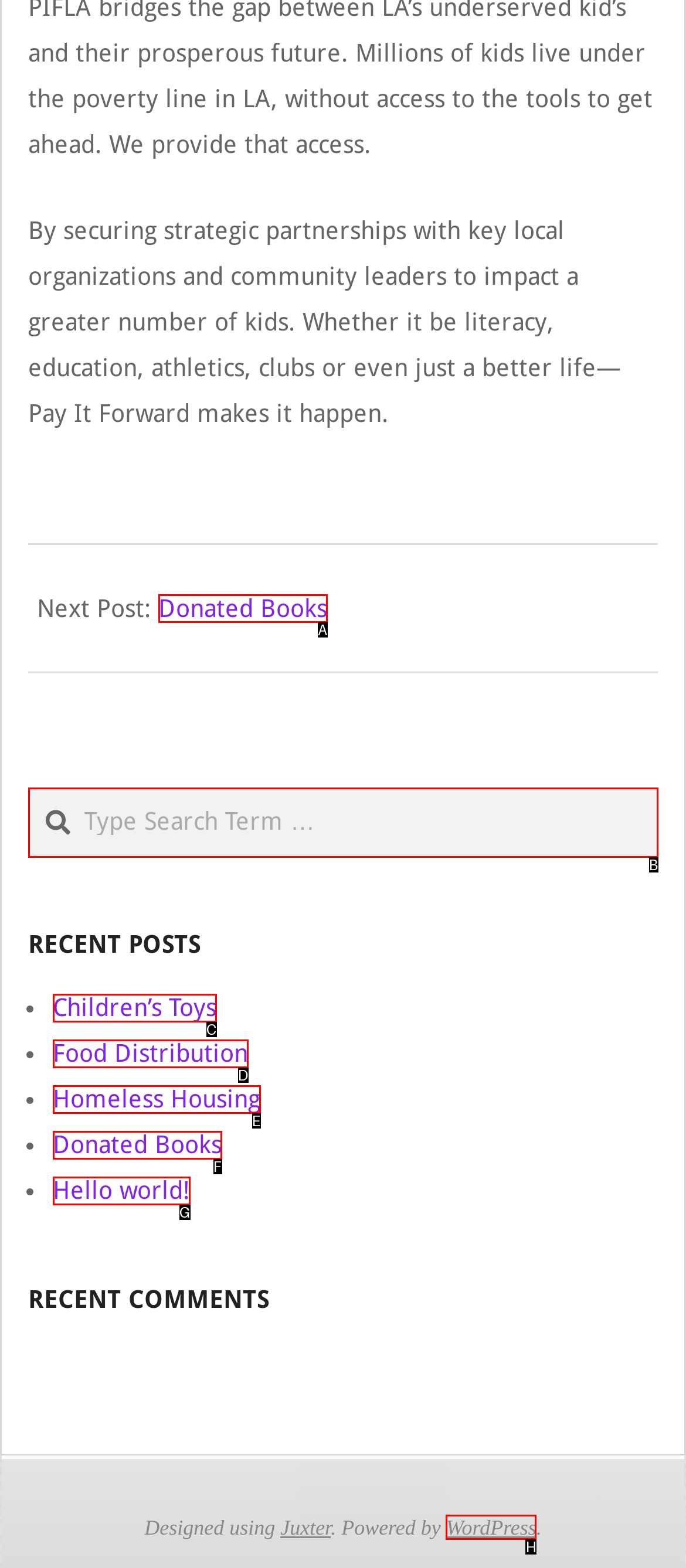Match the element description to one of the options: Homeless Housing
Respond with the corresponding option's letter.

E